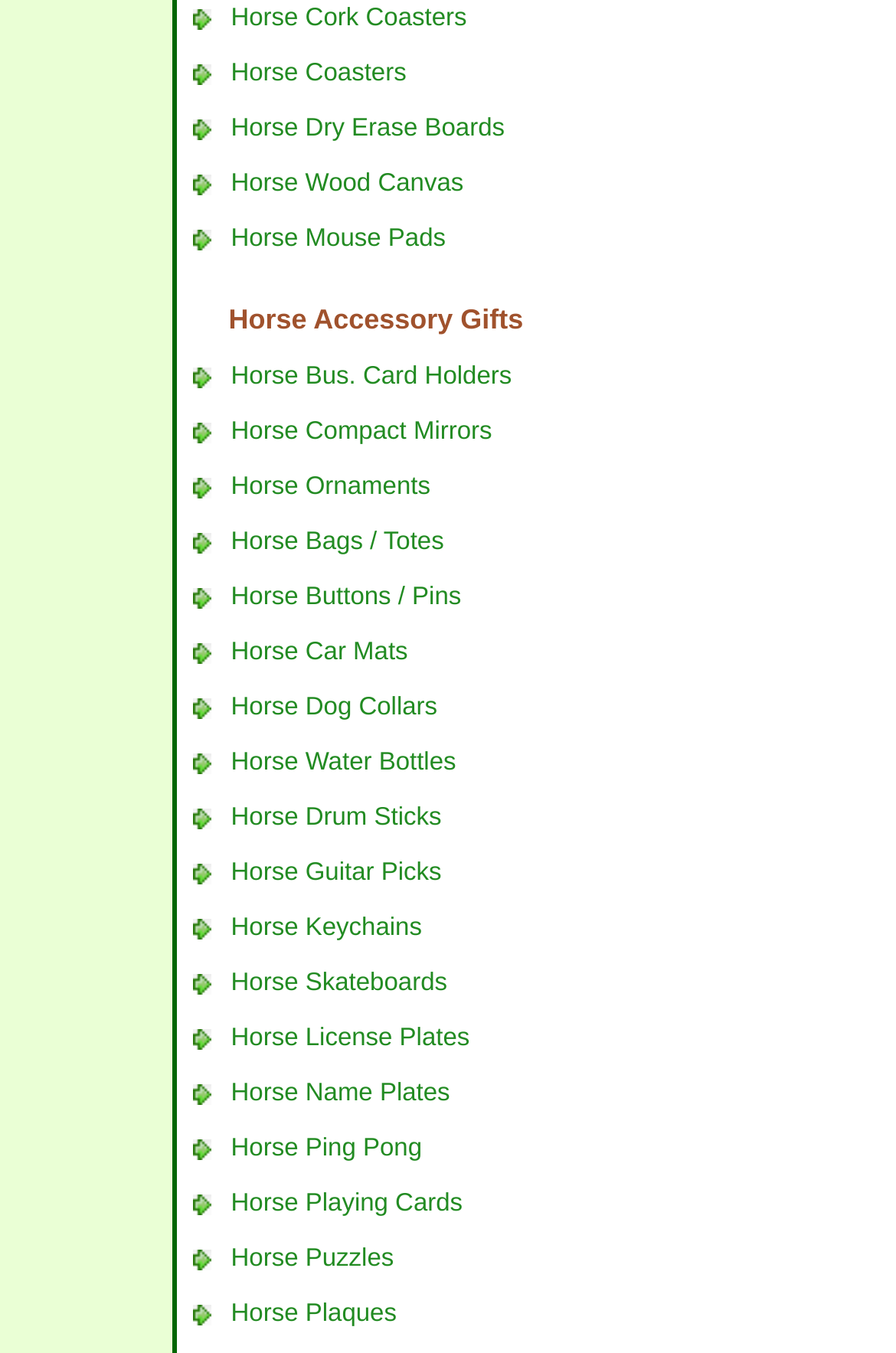What is the category of Horse Cork Coasters?
Refer to the image and answer the question using a single word or phrase.

Horse Coasters